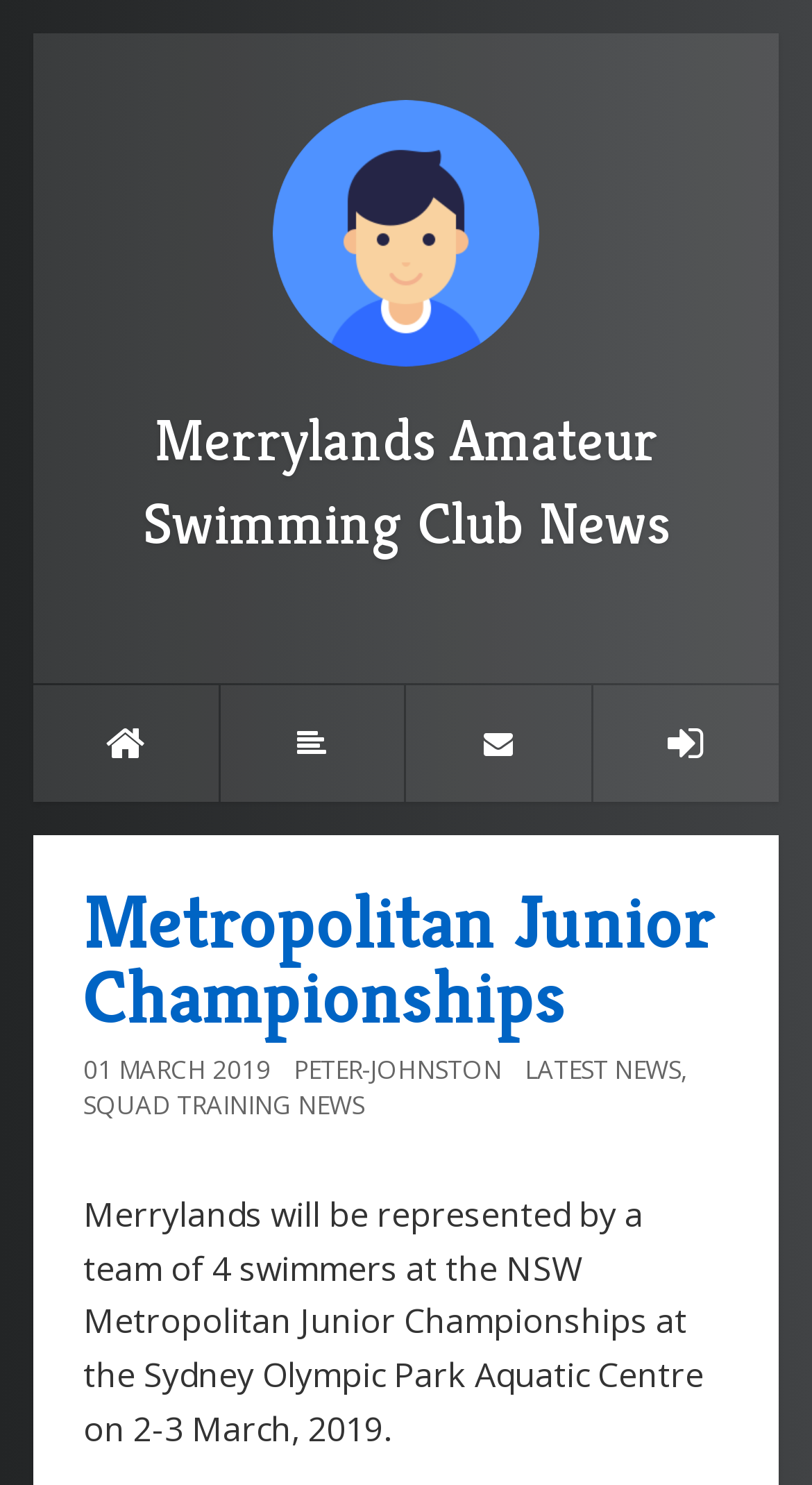Refer to the image and provide an in-depth answer to the question: 
Where will the NSW Metropolitan Junior Championships be held?

I read the text below the heading and found the sentence 'Merrylands will be represented by a team of 4 swimmers at the NSW Metropolitan Junior Championships at the Sydney Olympic Park Aquatic Centre...' which indicates that the championships will be held at the Sydney Olympic Park Aquatic Centre.